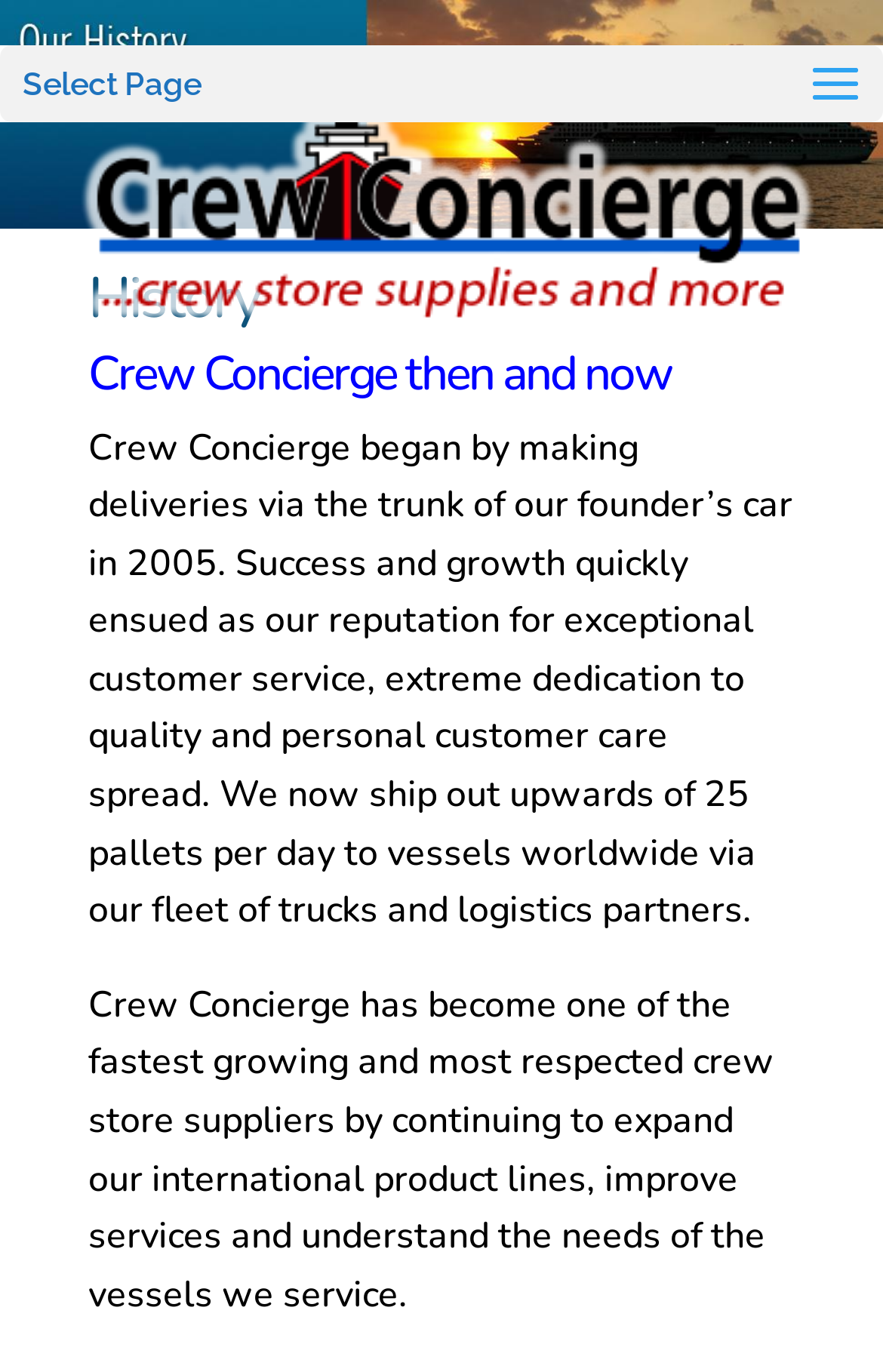Based on the image, provide a detailed response to the question:
What has Crew Concierge expanded in recent years?

The text states, 'Crew Concierge has become one of the fastest growing and most respected crew store suppliers by continuing to expand our international product lines, improve services and understand the needs of the vessels we service.' This implies that the company has expanded its international product lines in recent years.